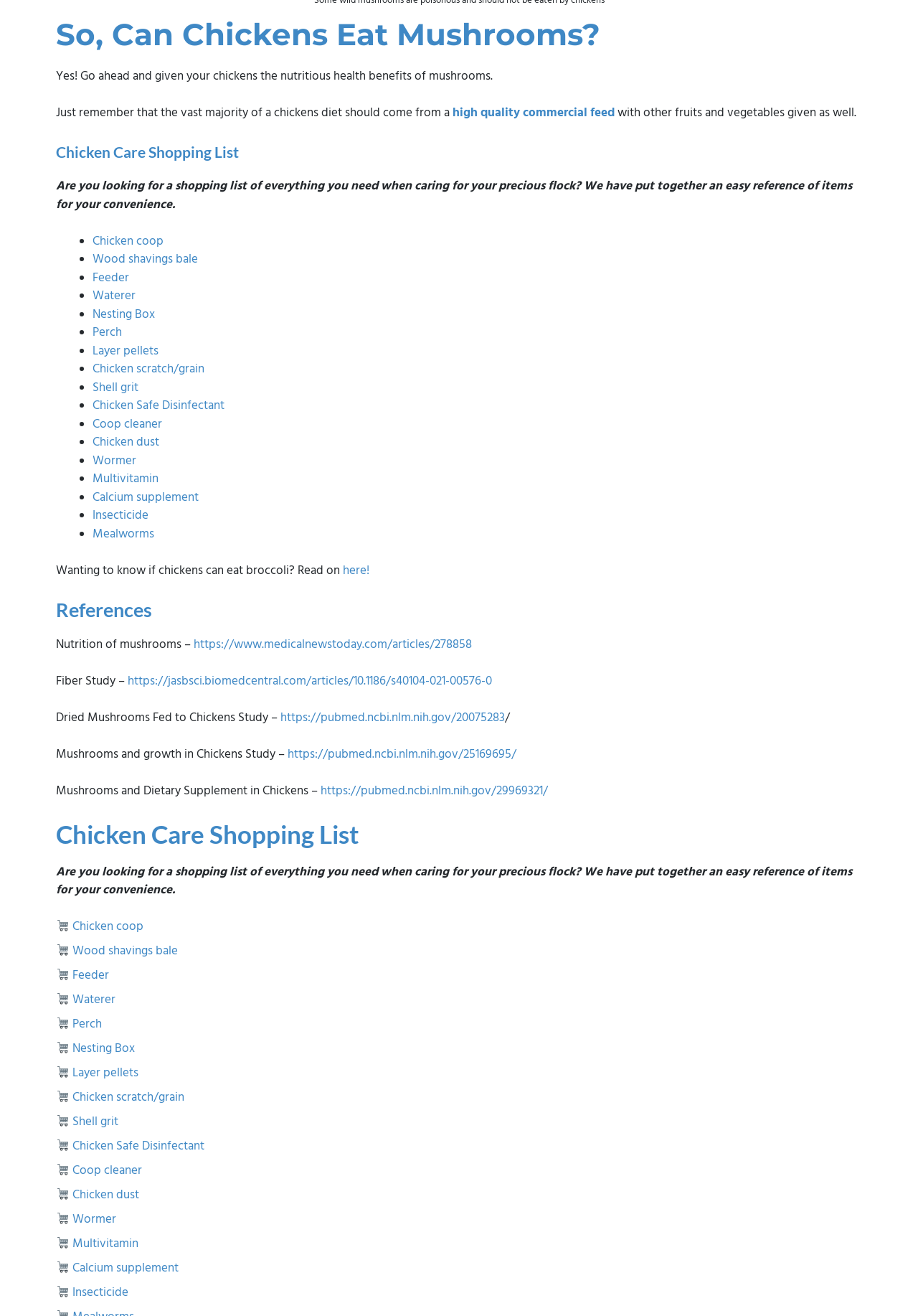Locate the bounding box coordinates of the clickable area needed to fulfill the instruction: "Check out 'Mushrooms and growth in Chickens Study'".

[0.313, 0.566, 0.562, 0.58]